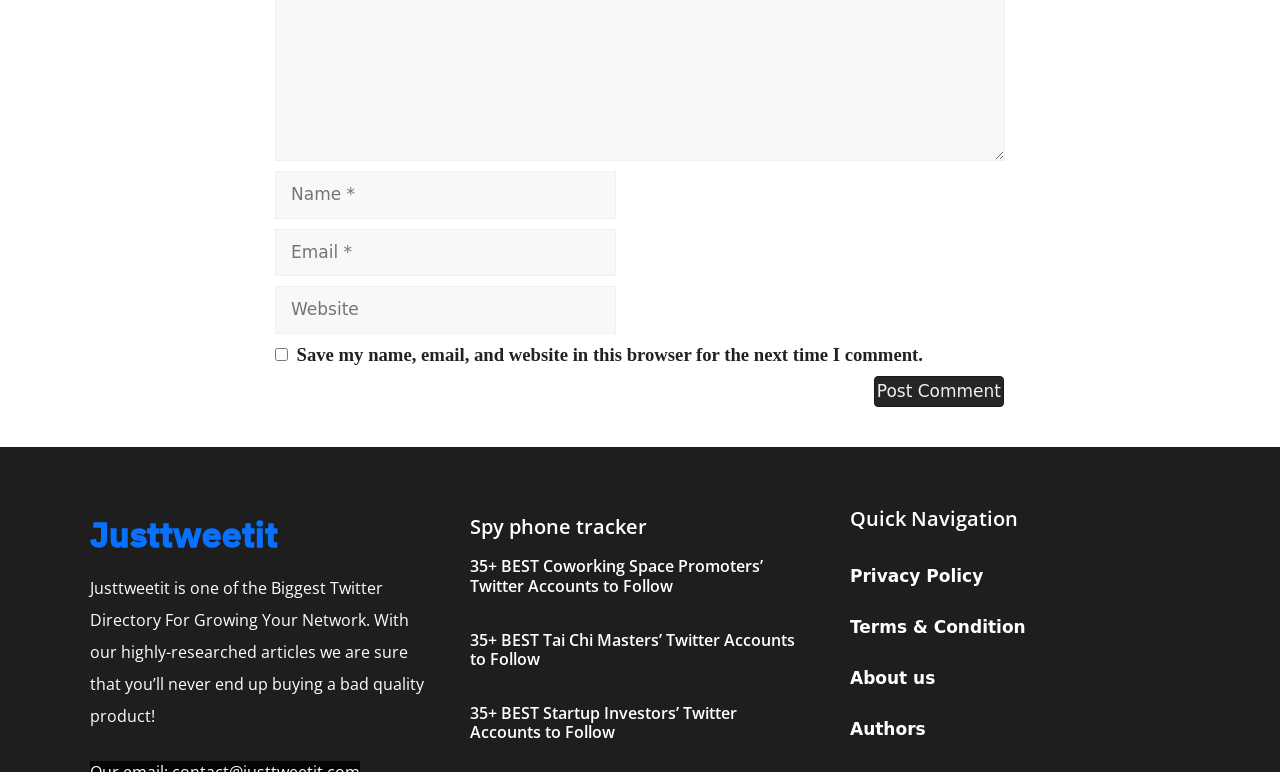Indicate the bounding box coordinates of the clickable region to achieve the following instruction: "Go to the 'About us' page."

[0.664, 0.866, 0.731, 0.892]